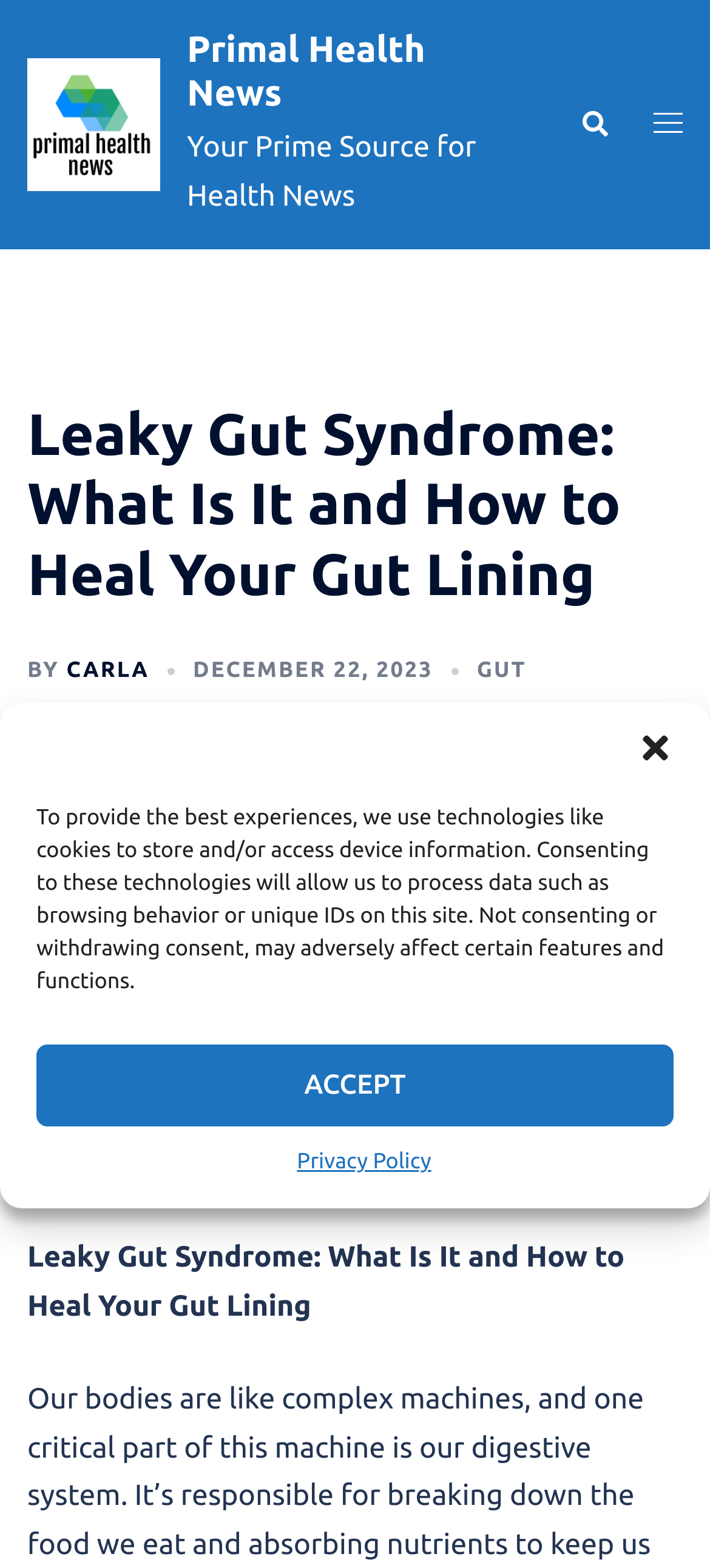Please identify the bounding box coordinates of the clickable area that will fulfill the following instruction: "Read the article by CARLA". The coordinates should be in the format of four float numbers between 0 and 1, i.e., [left, top, right, bottom].

[0.094, 0.42, 0.21, 0.435]